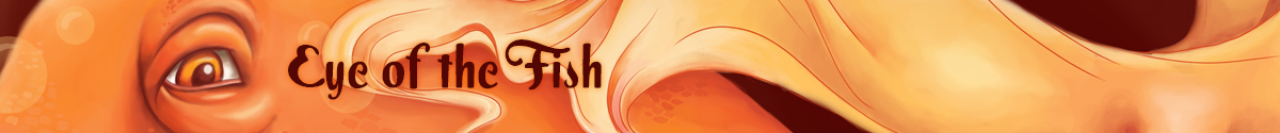What is the tone of the visual elements?
Refer to the screenshot and deliver a thorough answer to the question presented.

The visual elements in the image evoke a sense of vitality and energy, which suggests that the tone is vibrant and energetic, fitting for a platform focused on discussion and commentary.